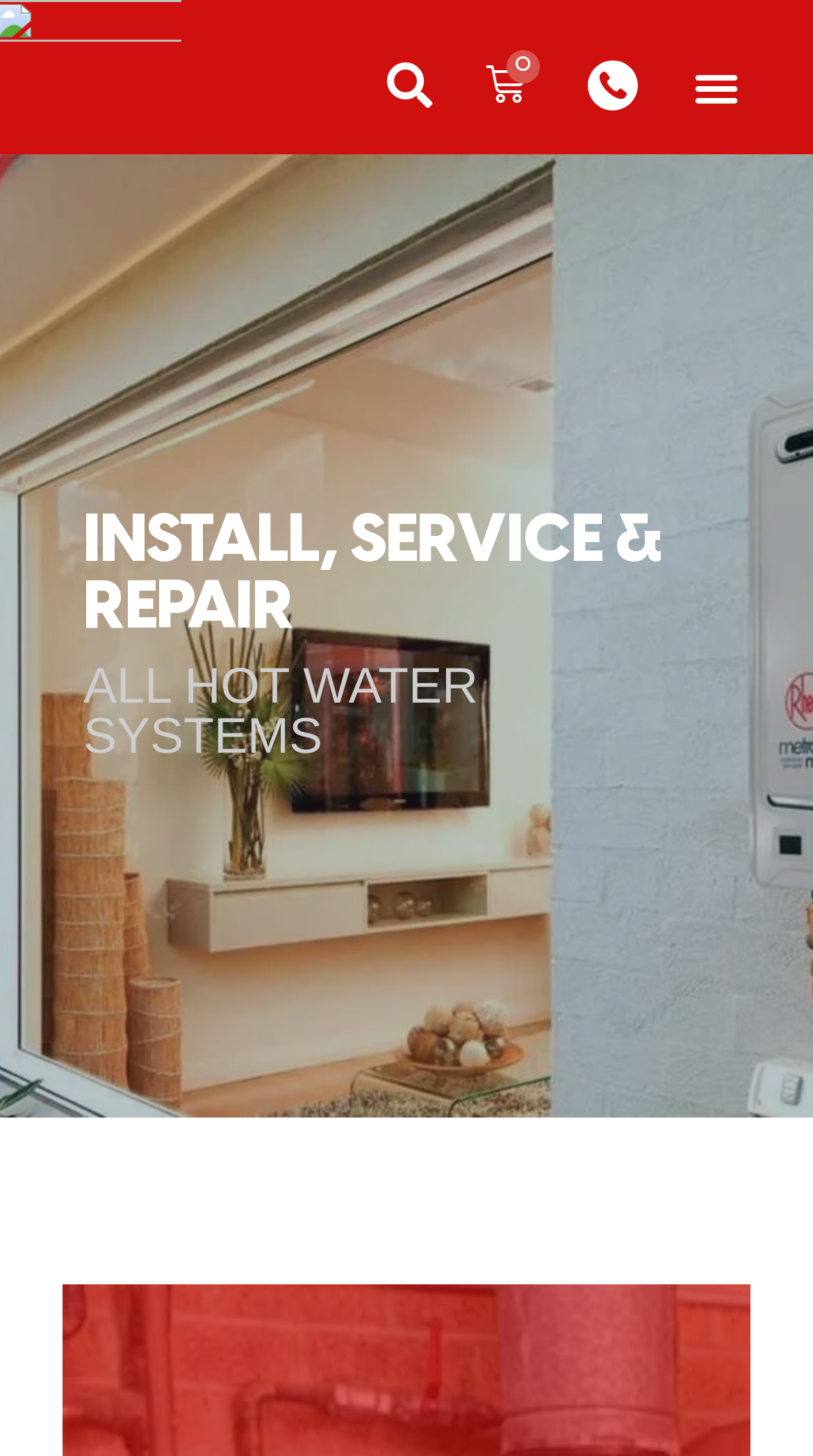Respond with a single word or phrase:
How many headings are present on the webpage?

2